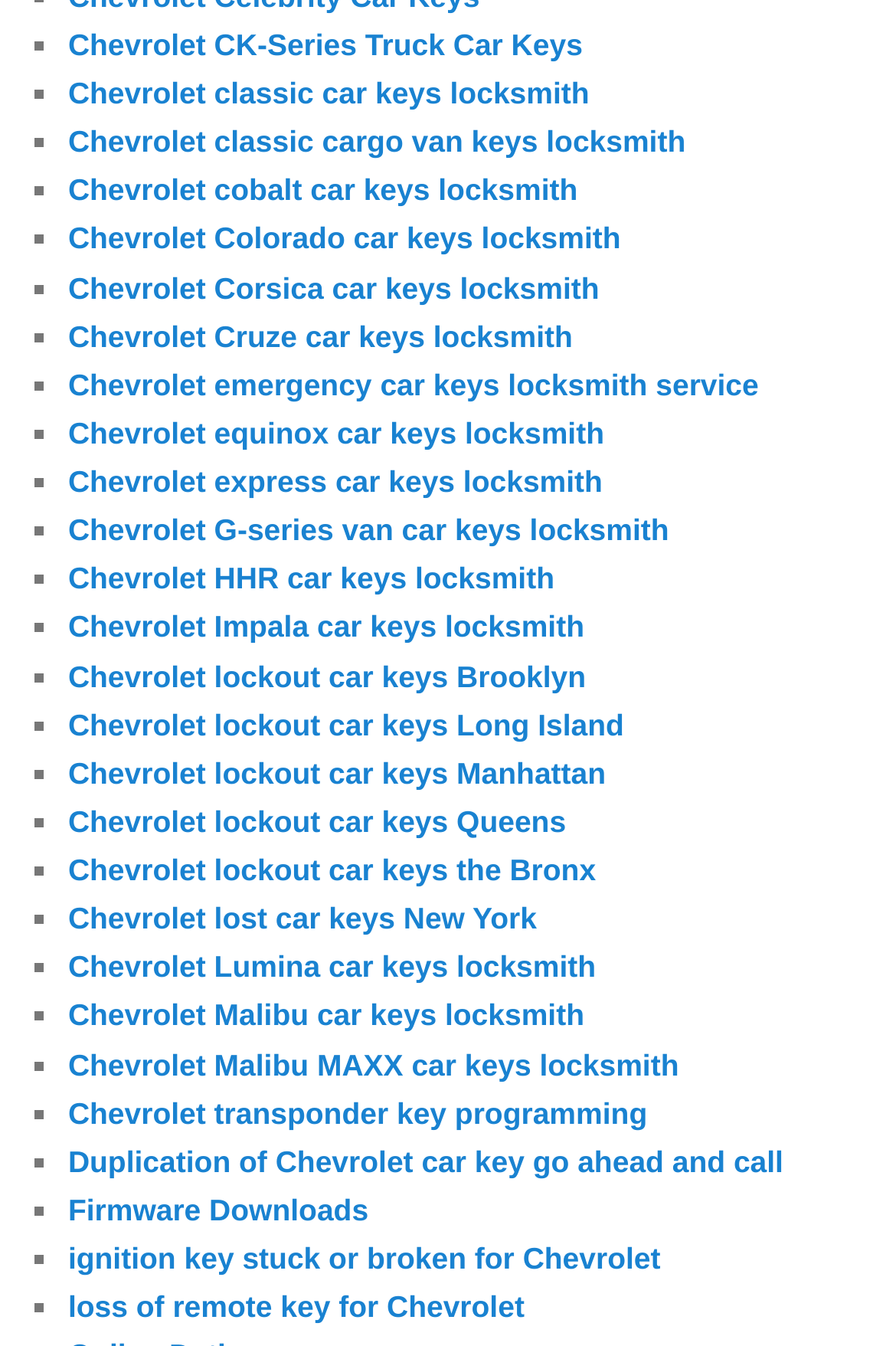What is the issue addressed by the service 'ignition key stuck or broken for Chevrolet'?
Please look at the screenshot and answer using one word or phrase.

ignition key stuck or broken